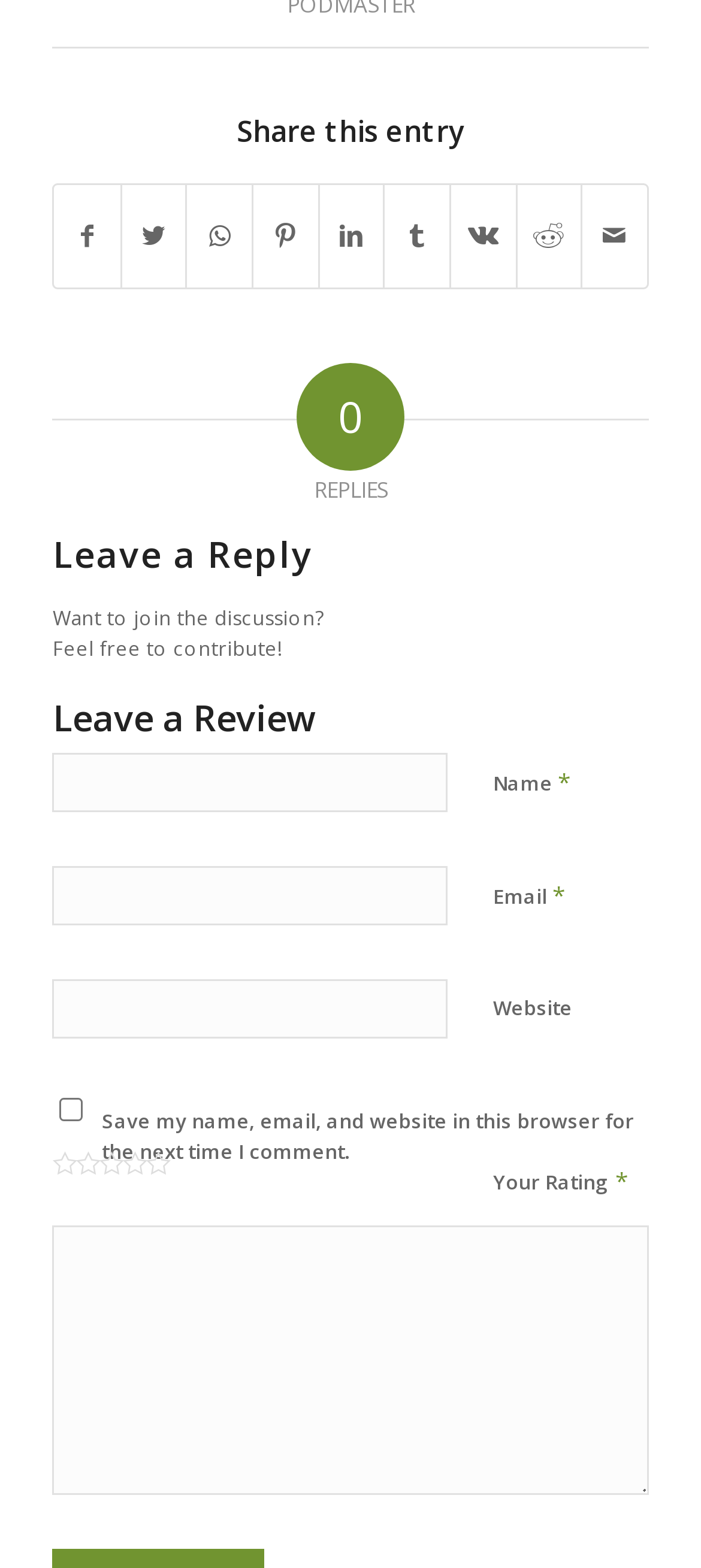Please identify the bounding box coordinates of the element on the webpage that should be clicked to follow this instruction: "Rate with 5 stars". The bounding box coordinates should be given as four float numbers between 0 and 1, formatted as [left, top, right, bottom].

[0.208, 0.734, 0.242, 0.749]